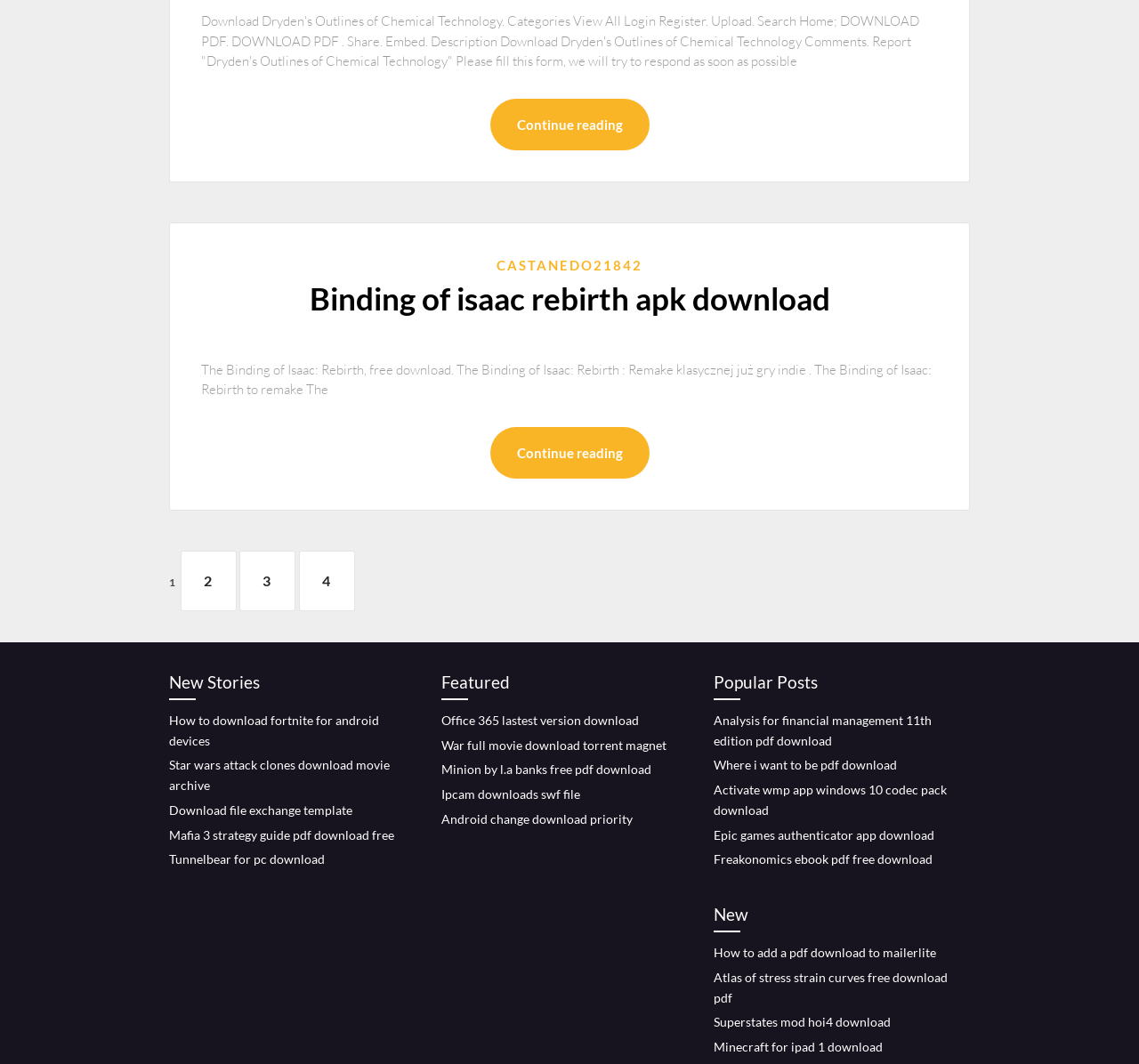Find the bounding box coordinates for the area that must be clicked to perform this action: "Go to page 2".

[0.158, 0.518, 0.207, 0.574]